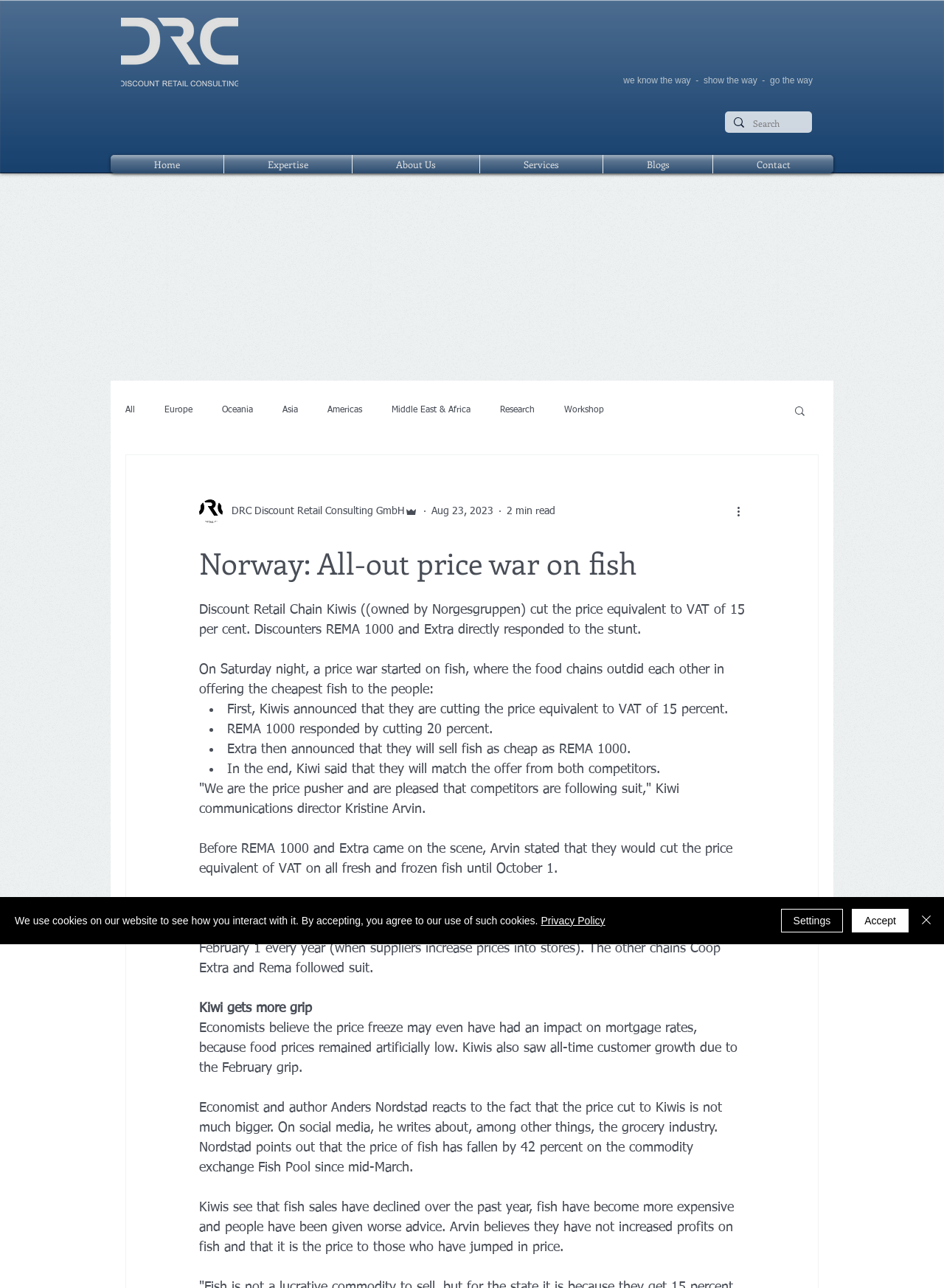Give a detailed account of the webpage's layout and content.

This webpage appears to be a news article or blog post about a price war on fish in Norway. At the top of the page, there is an advertisement iframe and a link to "drc" with an accompanying image. Below this, there is a static text element with the phrase "we know the way - show the way - go the way".

On the left side of the page, there is a navigation menu with links to "Home", "Expertise", "About Us", "Services", "Blogs", and "Contact". Below this, there is another navigation menu with links to different geographic regions and topics, such as "Europe", "Oceania", "Asia", and "Research".

The main content of the page is a news article with the title "Norway: All-out price war on fish". The article begins with a brief summary of the price war, stating that Discount Retail Chain Kiwis cut prices equivalent to VAT of 15 percent, and competitors REMA 1000 and Extra responded with their own price cuts. The article then goes on to provide more details about the price war, including quotes from Kiwi's communications director Kristine Arvin.

The article is divided into sections with headings and bullet points, making it easy to read and understand. There are also several static text elements throughout the article, providing additional information and context.

At the bottom of the page, there is a cookie policy alert with links to a "Privacy Policy" and buttons to "Accept", "Settings", and "Close".